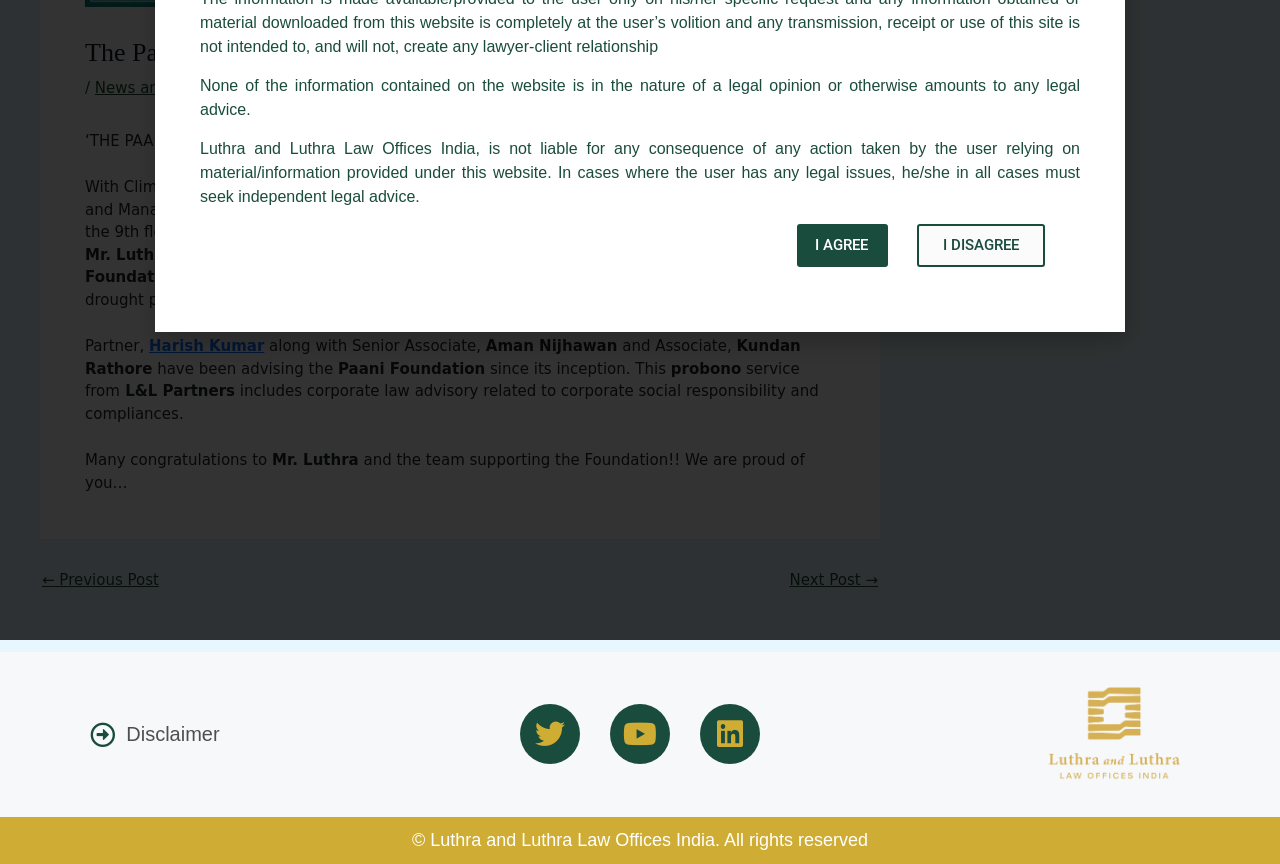Using the element description: "News and Updates", determine the bounding box coordinates. The coordinates should be in the format [left, top, right, bottom], with values between 0 and 1.

[0.074, 0.091, 0.184, 0.112]